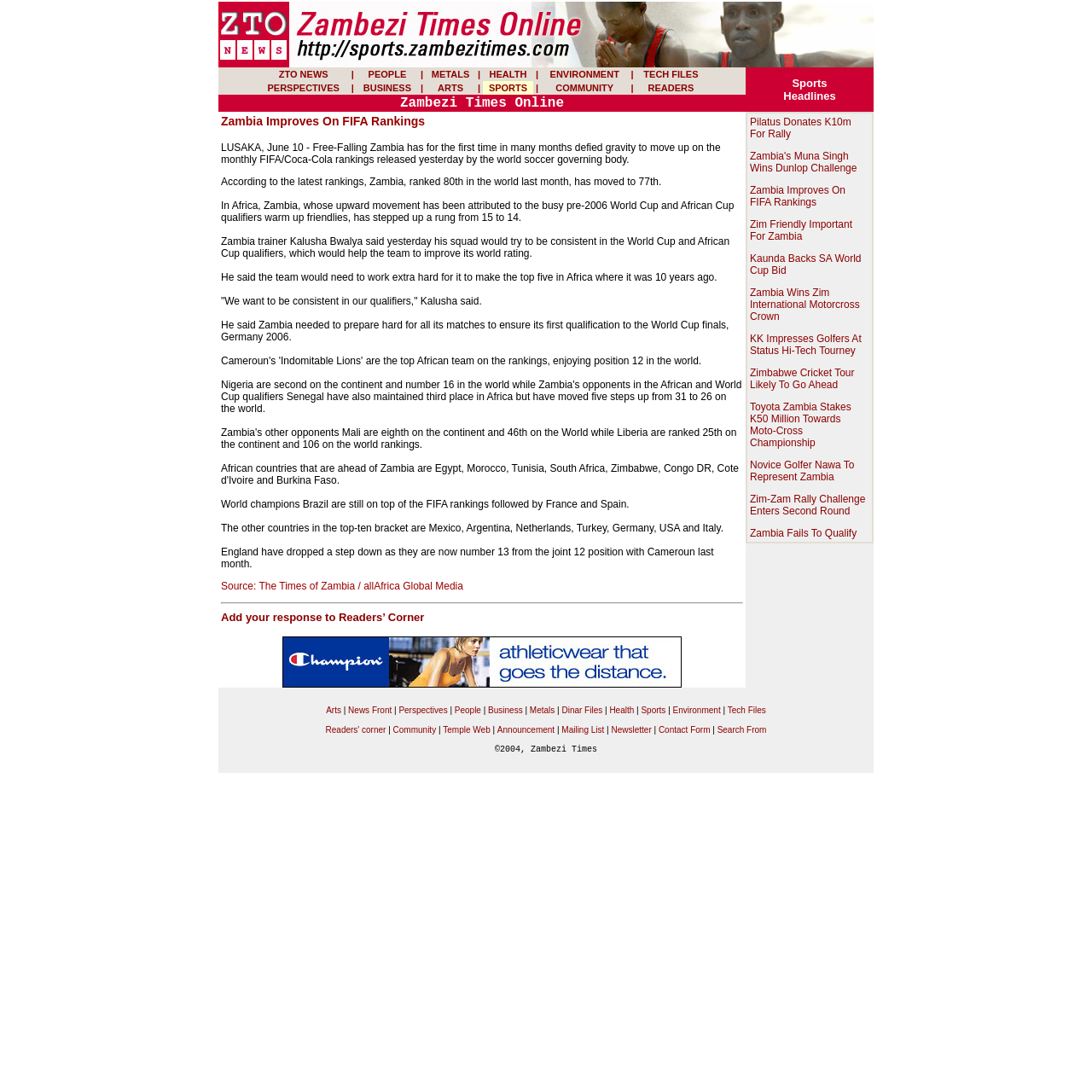What is the position of Cameroun in the FIFA rankings?
Answer the question in a detailed and comprehensive manner.

The article states that Cameroun's 'Indomitable Lions' are the top African team on the rankings, enjoying position 12 in the world.